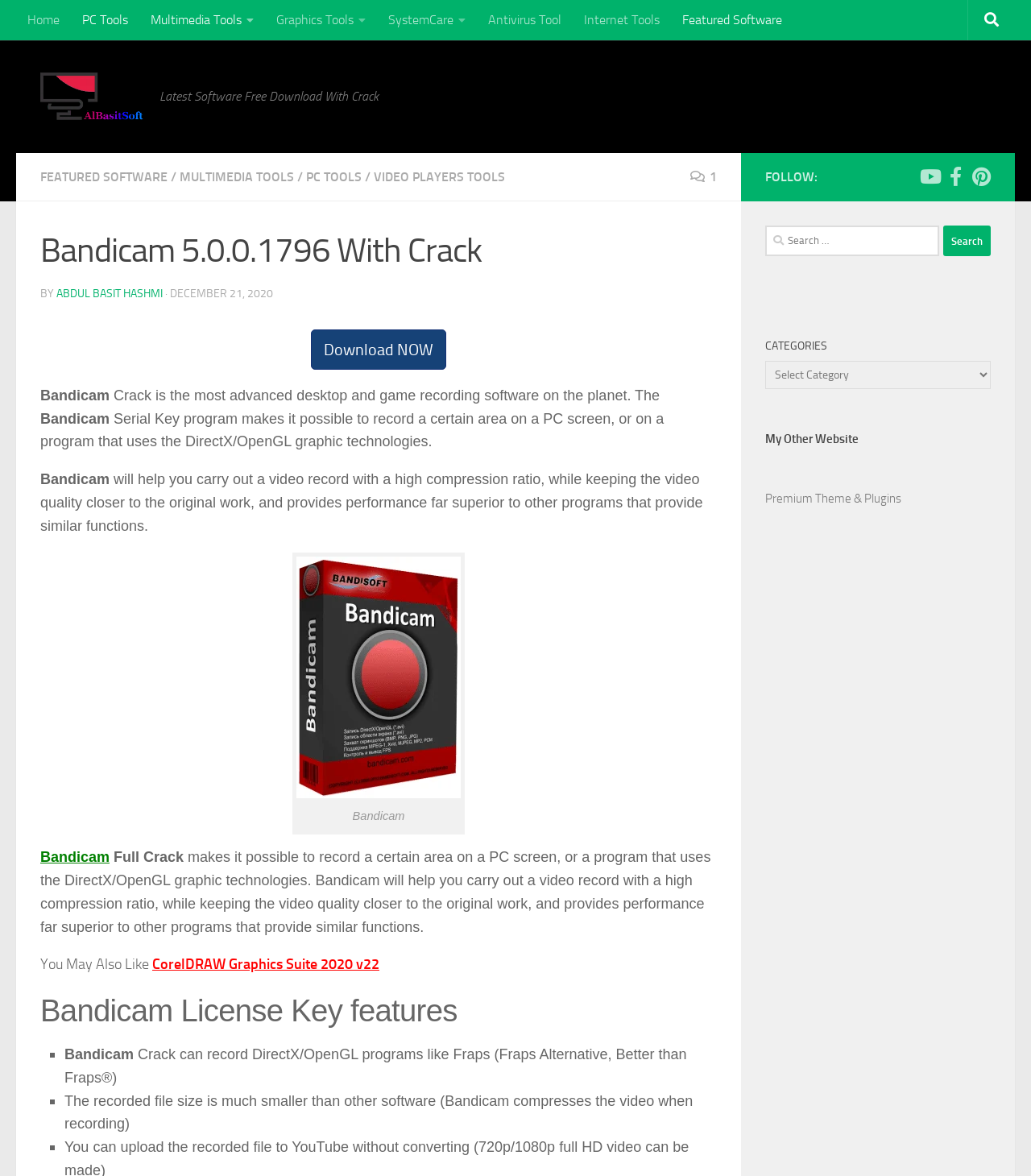Please identify the coordinates of the bounding box that should be clicked to fulfill this instruction: "Follow on Youtube".

[0.892, 0.142, 0.911, 0.158]